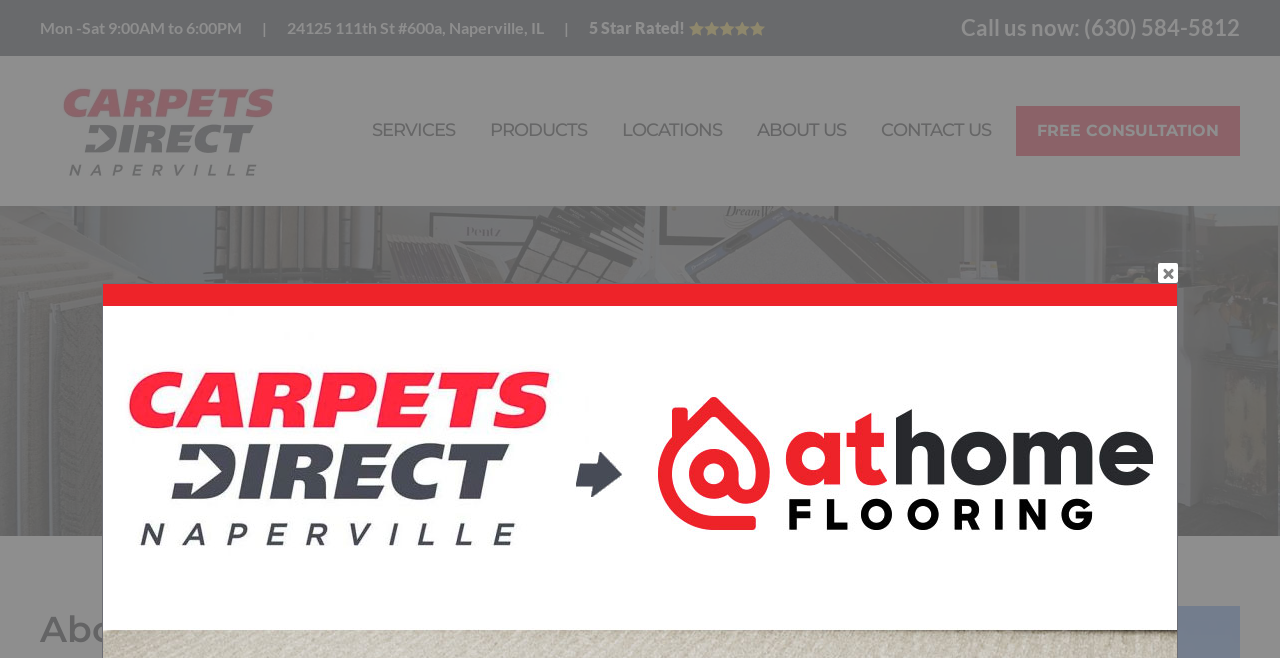Identify the bounding box coordinates of the area you need to click to perform the following instruction: "Click the 'SERVICES' button".

[0.283, 0.138, 0.363, 0.259]